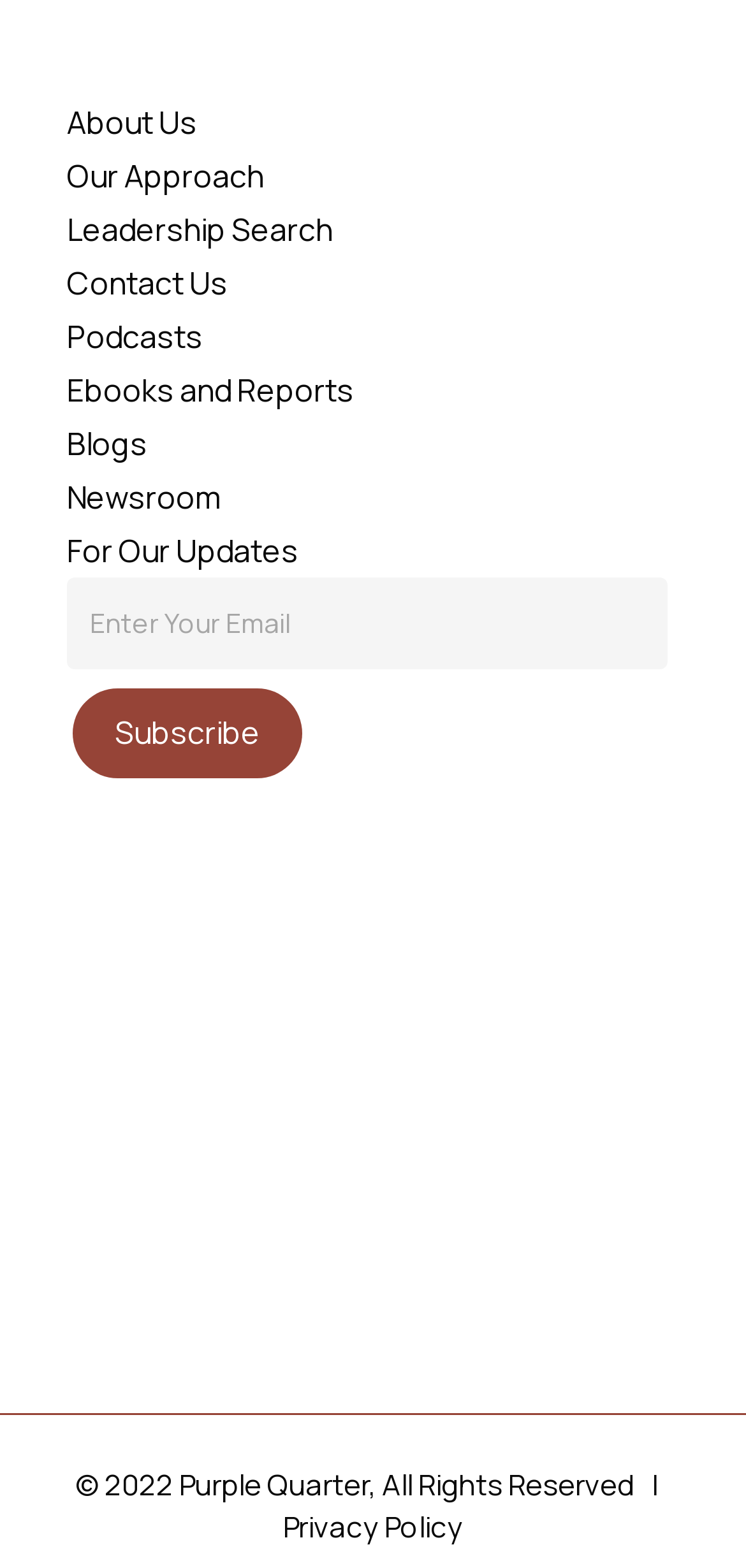Determine the bounding box coordinates of the element that should be clicked to execute the following command: "Read the Privacy Policy".

[0.379, 0.961, 0.621, 0.986]